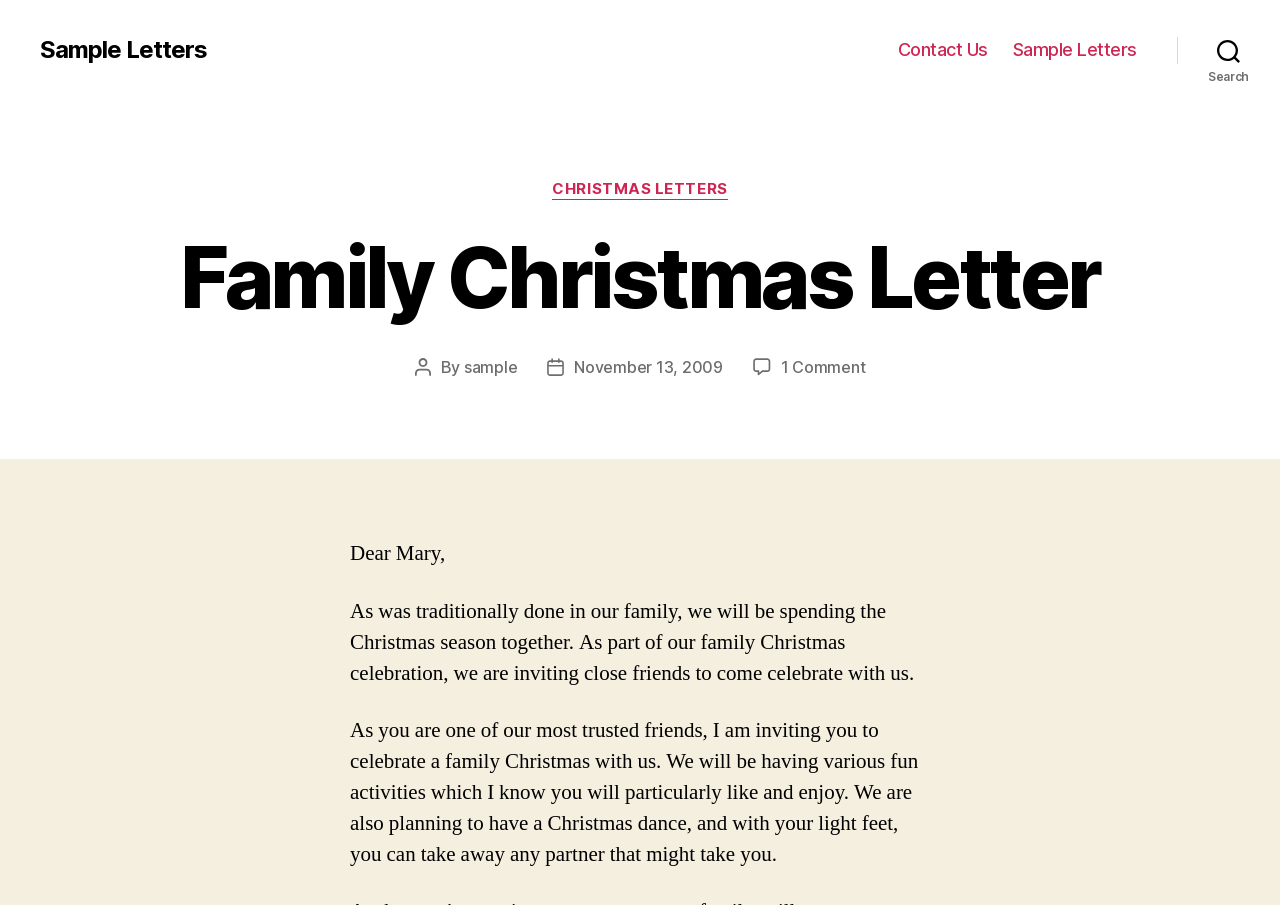What is the category of the sample letter?
Answer the question in as much detail as possible.

I found the category by looking at the header section of the webpage, where it says 'Categories' and then lists 'CHRISTMAS LETTERS' as a link.